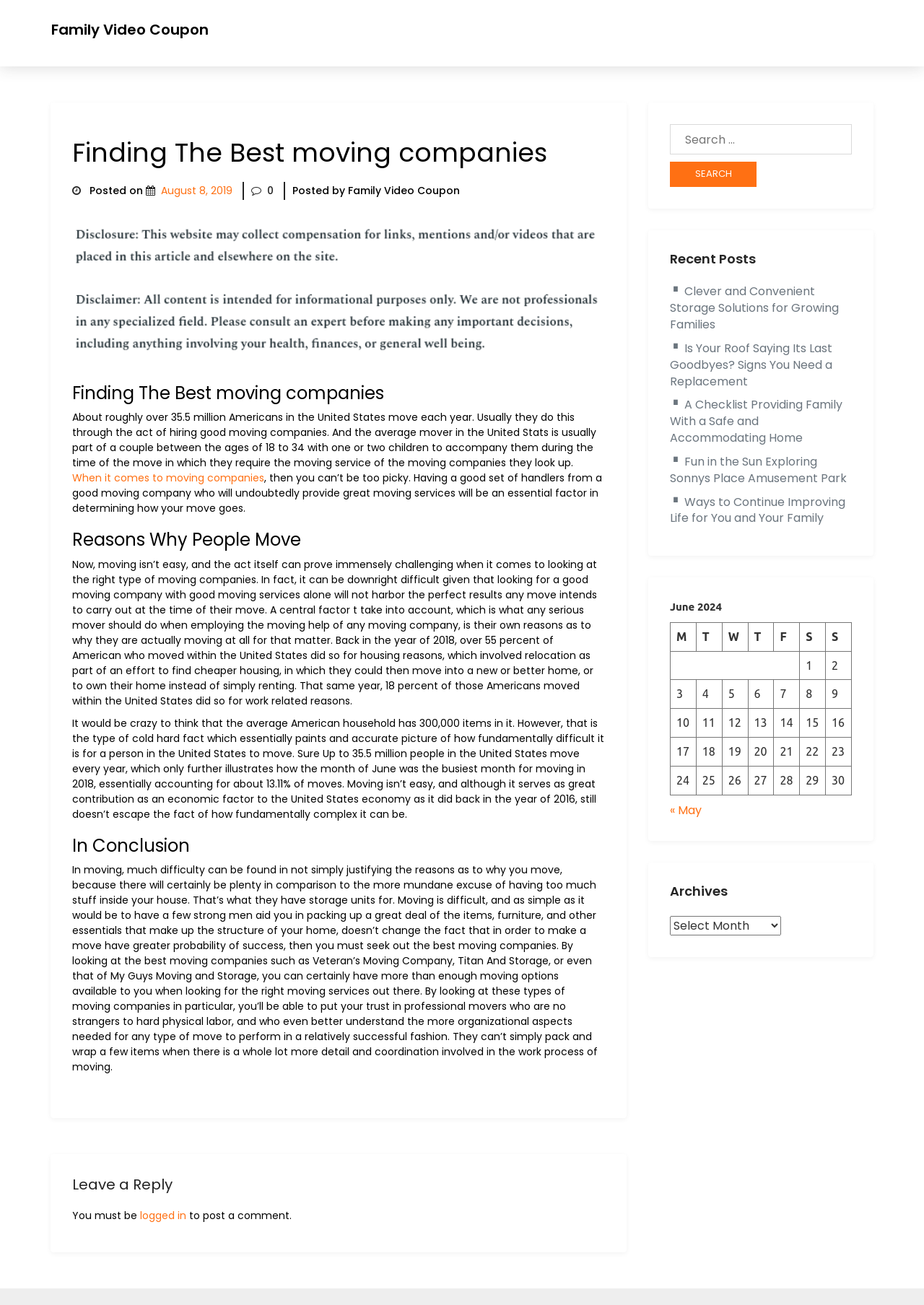Please determine the bounding box coordinates of the section I need to click to accomplish this instruction: "Leave a reply".

[0.078, 0.901, 0.655, 0.915]